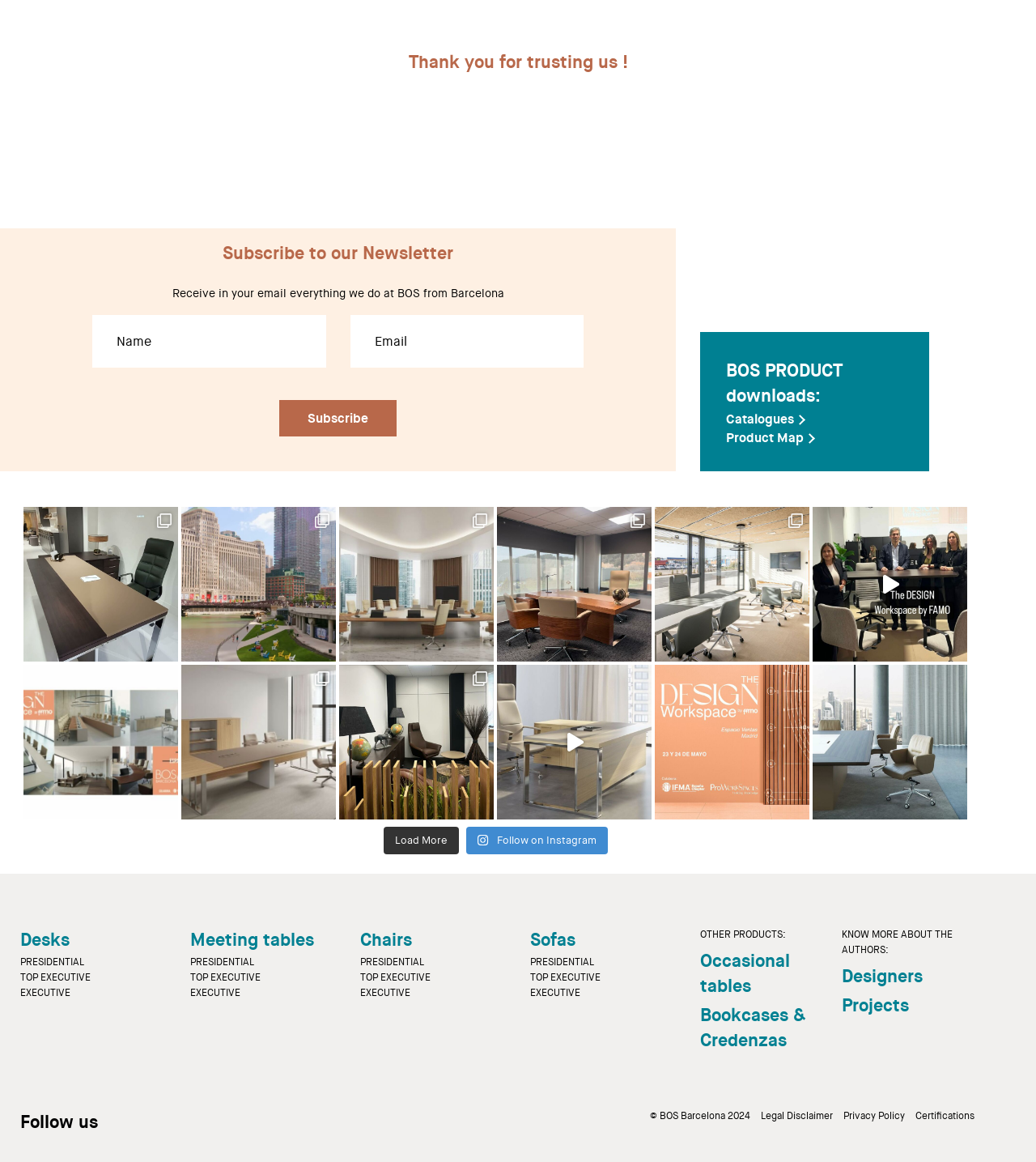Can you specify the bounding box coordinates of the area that needs to be clicked to fulfill the following instruction: "Enter your name"?

[0.089, 0.271, 0.314, 0.316]